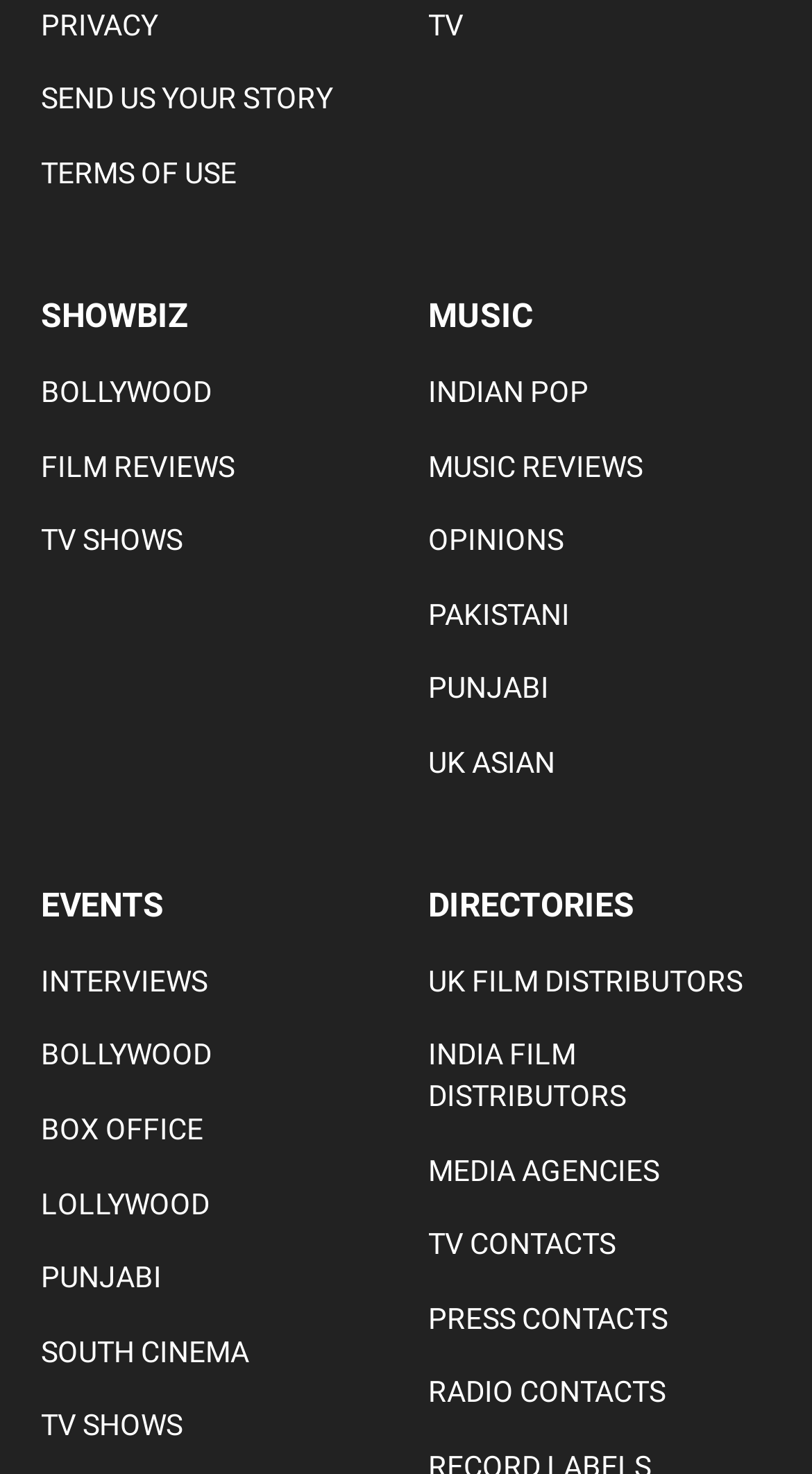Determine the bounding box coordinates of the clickable region to follow the instruction: "Explore SHOWBIZ".

[0.05, 0.199, 0.473, 0.23]